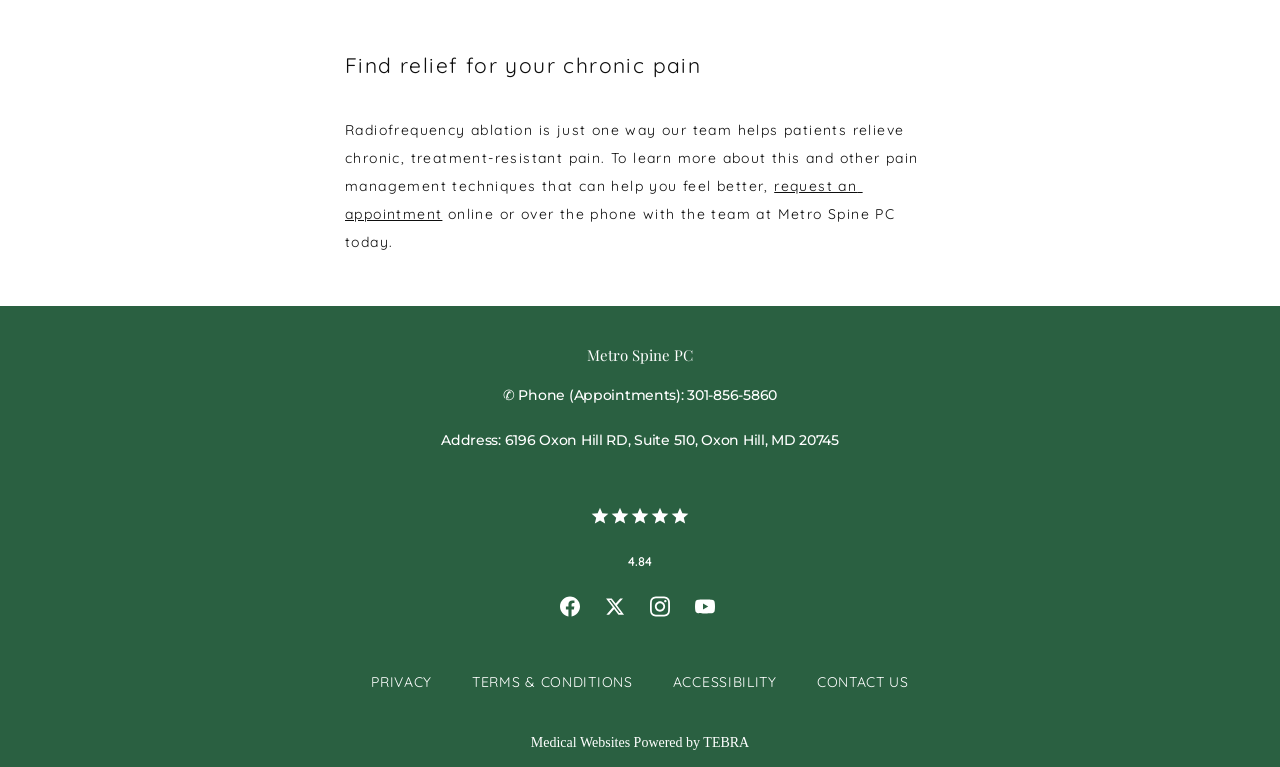Answer the question below with a single word or a brief phrase: 
What is the rating of Metro Spine PC?

4.84